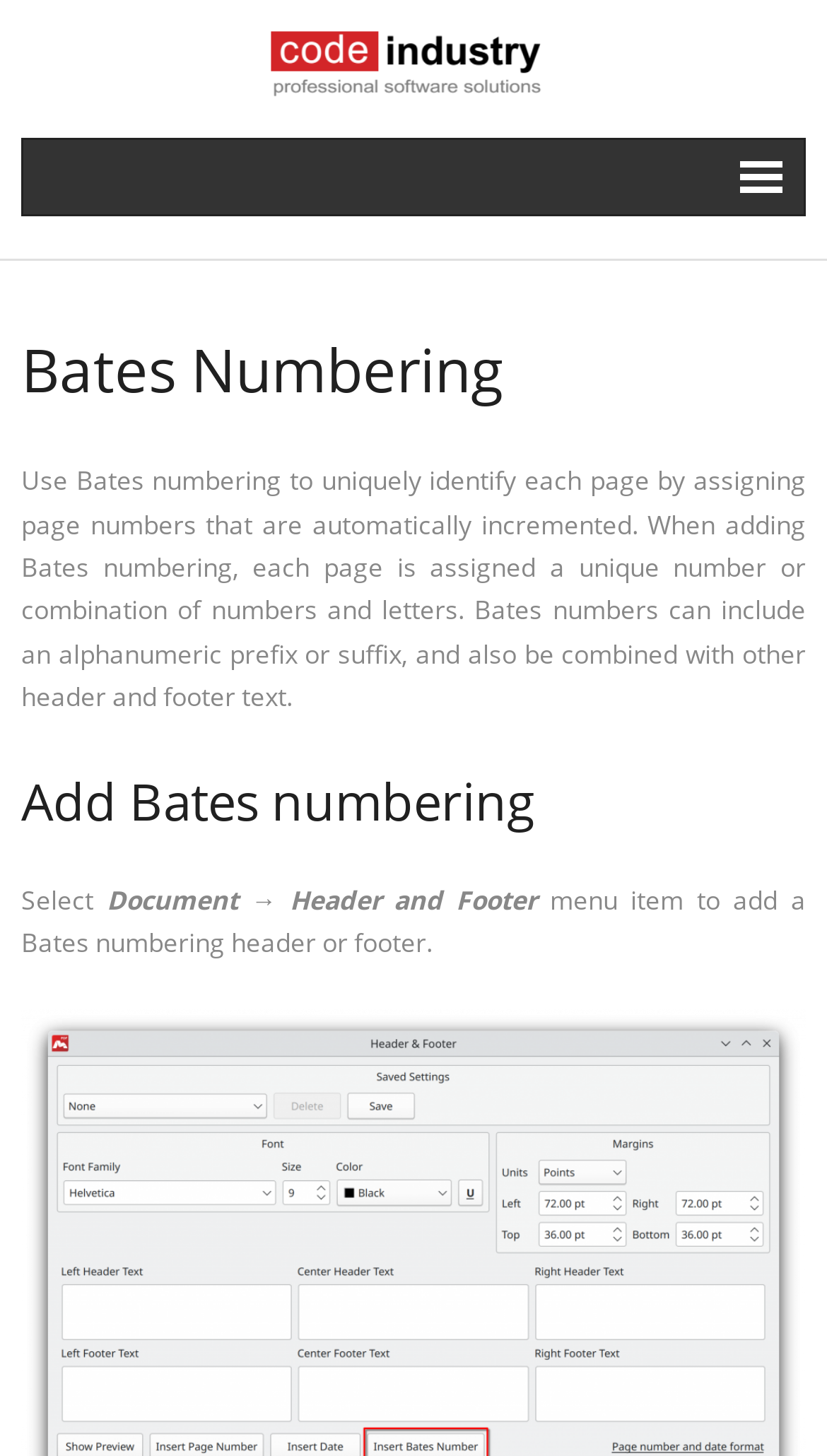What is the language of the webpage?
Provide a detailed and well-explained answer to the question.

The webpage has a link 'English' and another link 'Русский' (Russian), suggesting that the language of the webpage is English, and it also provides an option to switch to Russian.